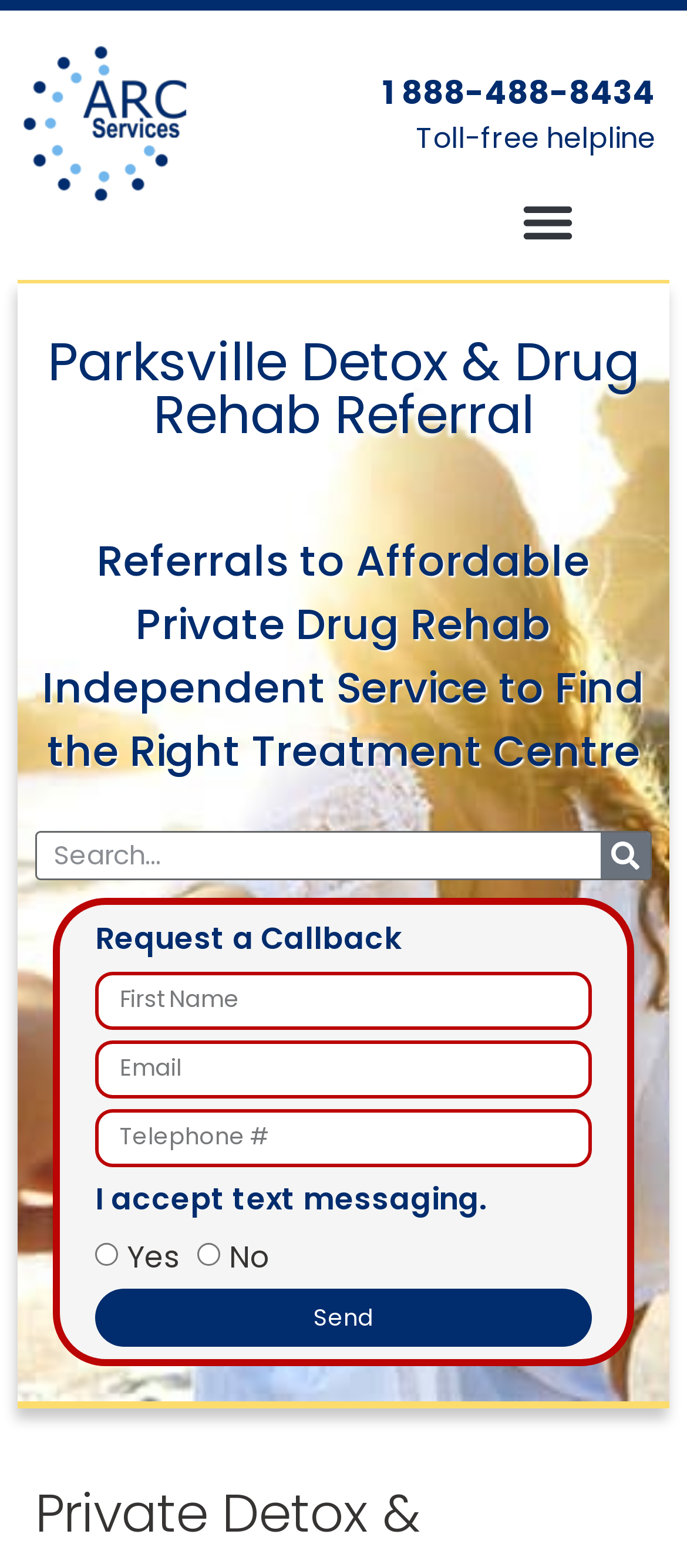Can you pinpoint the bounding box coordinates for the clickable element required for this instruction: "Toggle the menu"? The coordinates should be four float numbers between 0 and 1, i.e., [left, top, right, bottom].

[0.738, 0.116, 0.854, 0.167]